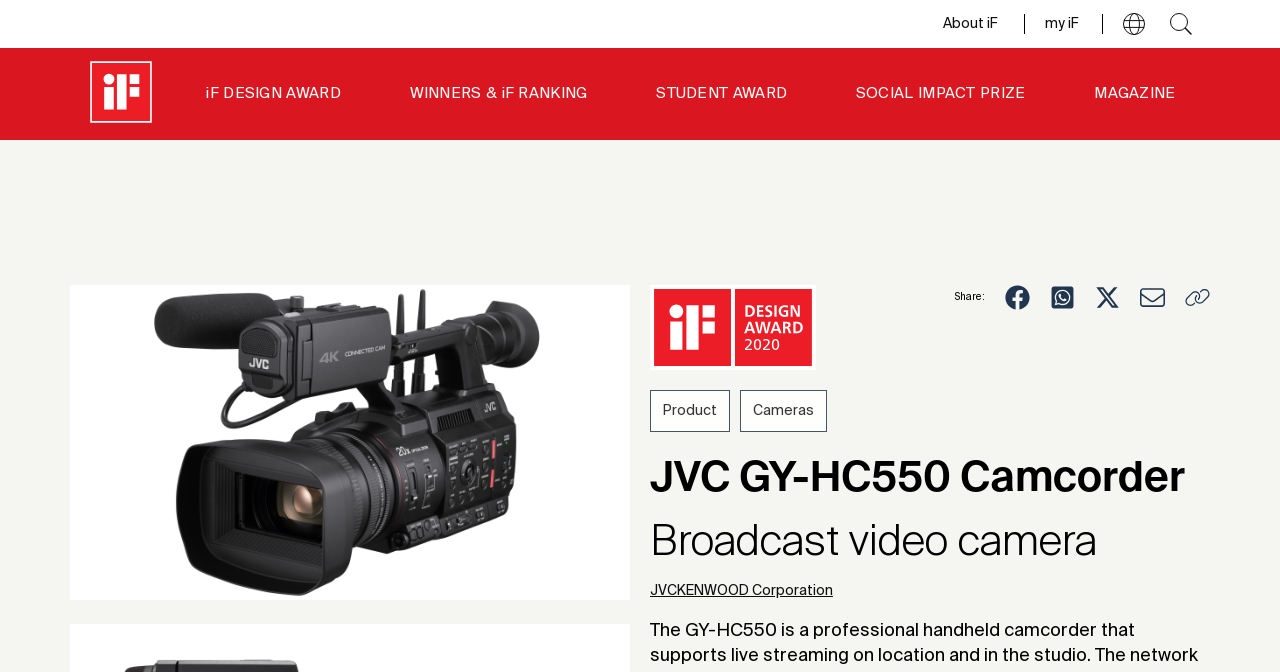Extract the main title from the webpage.

JVC GY-HC550 Camcorder